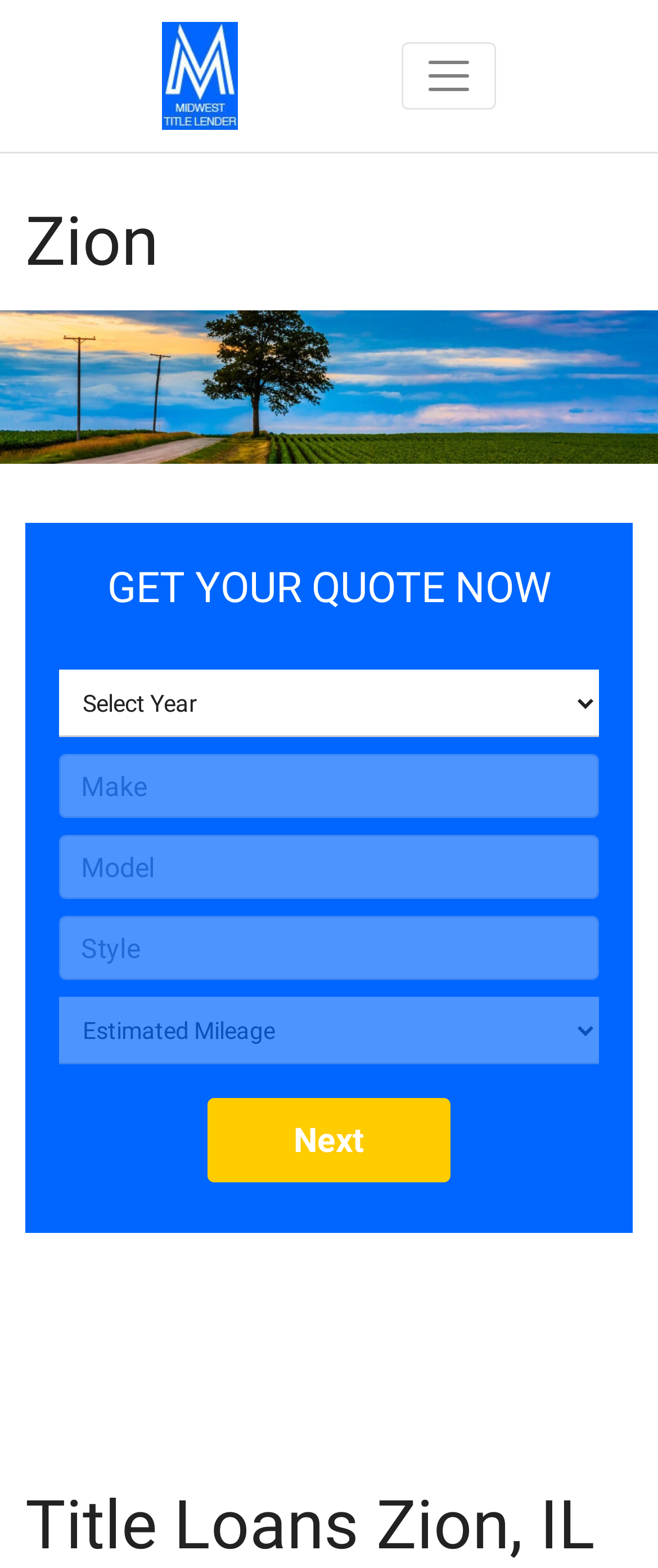What is the purpose of the 'Next' button?
Look at the image and answer the question with a single word or phrase.

To proceed to the next step